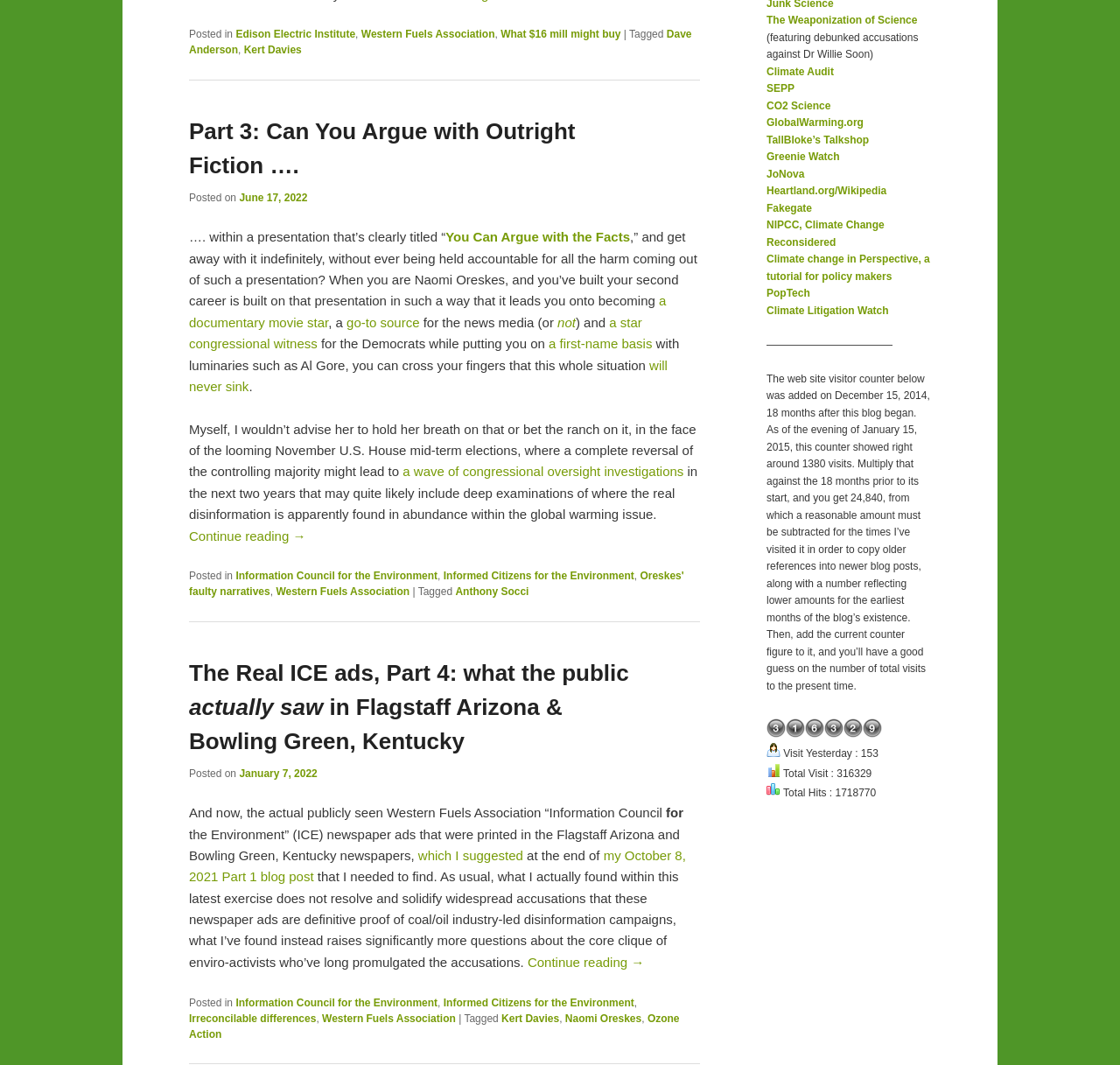What is the title of the first article?
Refer to the screenshot and answer in one word or phrase.

Part 3: Can You Argue with Outright Fiction …